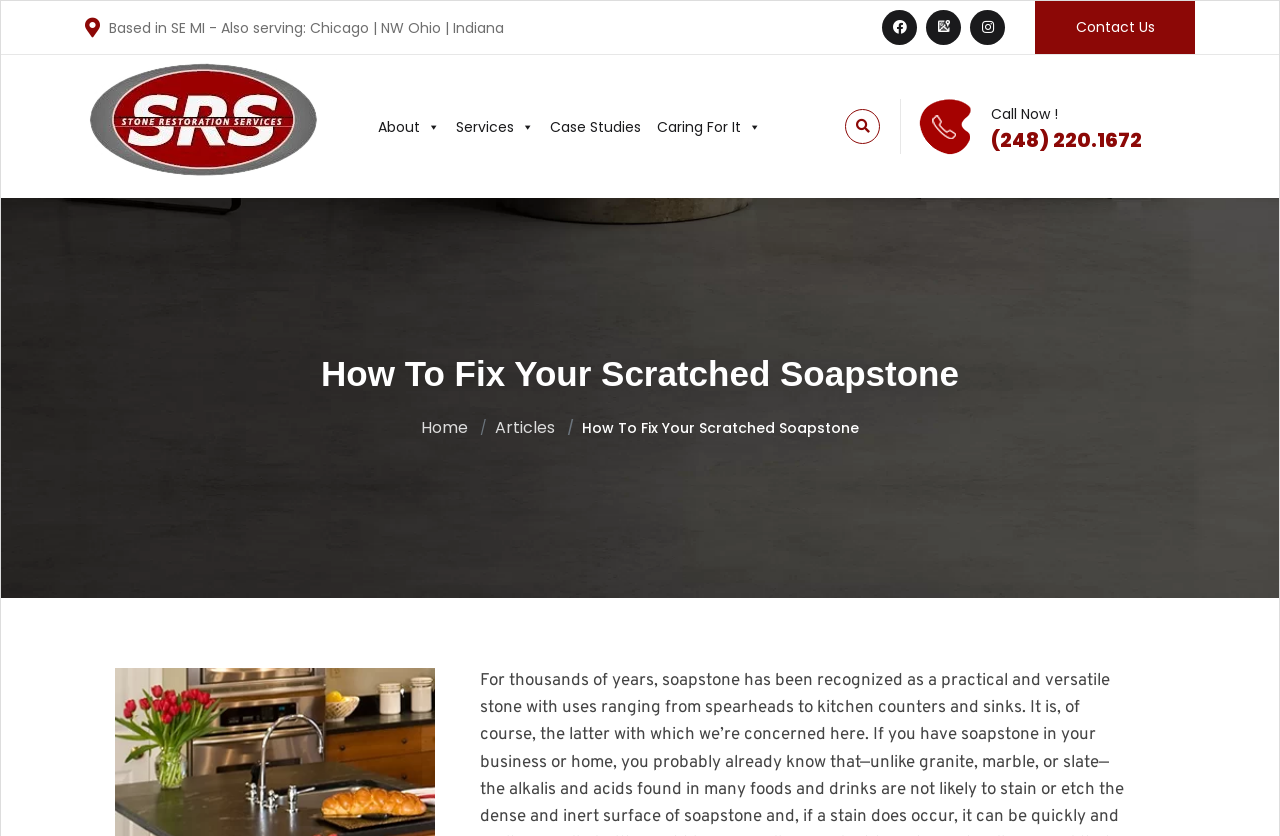Provide a thorough summary of the webpage.

The webpage is about fixing scratched soapstone, with a focus on providing guidance and services related to stone restoration. At the top left, there is a static text indicating the business's location and service areas. Below this, there are three social media links, represented by icons, followed by a "Contact Us" link. 

To the left of the page, there is a menu with links to "STONE RESTORATION SERVICES", "About", "Services", "Case Studies", and "Caring For It". The "STONE RESTORATION SERVICES" link has an accompanying image. 

On the top right, there is a phone icon and an image of a top-m-icon, next to a "Call Now!" text and a phone number. 

The main content of the page is headed by a title "How To Fix Your Scratched Soapstone", which is also the title of the webpage. Below this, there is a breadcrumb navigation menu with links to "Home" and "Articles". The main content of the page likely provides information and guidance on fixing scratched soapstone, but the exact details are not specified.